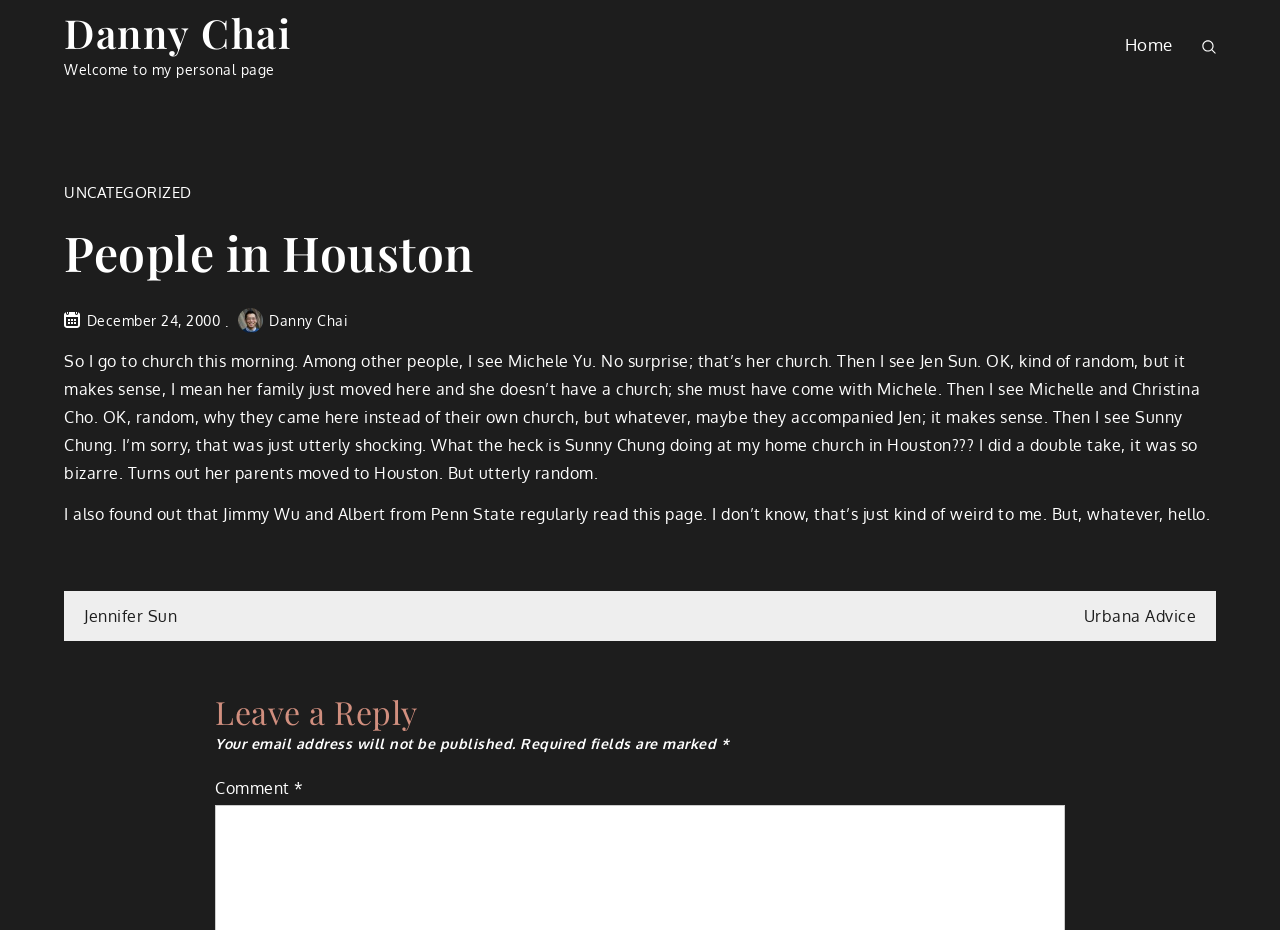Give a one-word or one-phrase response to the question: 
What is the author's name?

Danny Chai